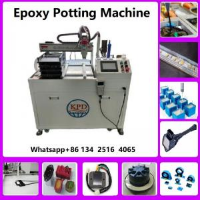Please provide a detailed answer to the question below based on the screenshot: 
How can potential customers inquire about the machine?

The contact information at the bottom of the image provides a WhatsApp number, urging potential customers to reach out via WhatsApp for inquiries, indicating an intent to engage interested buyers.